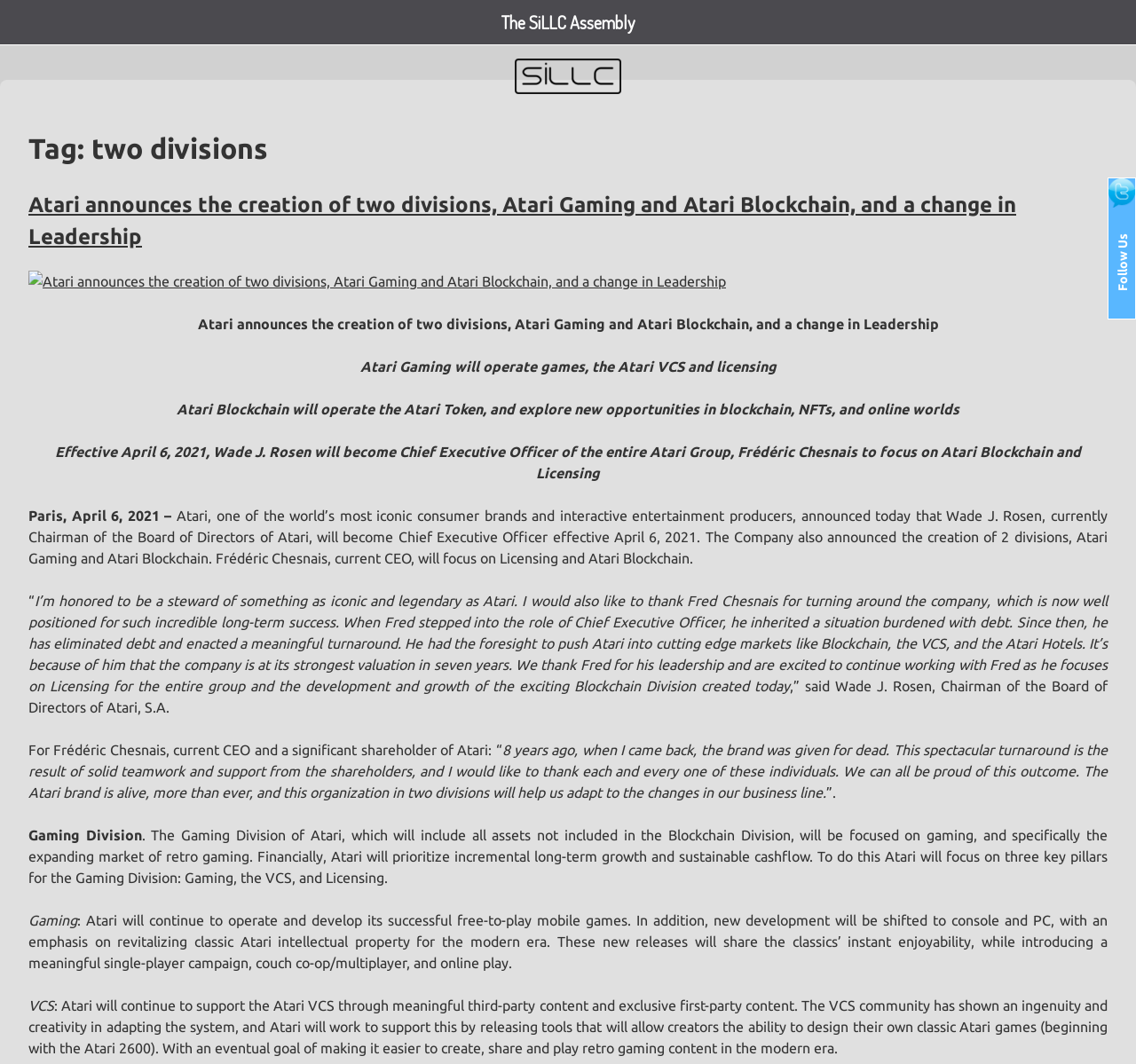What is Atari Blockchain focused on?
Using the image, answer in one word or phrase.

blockchain, NFTs, and online worlds